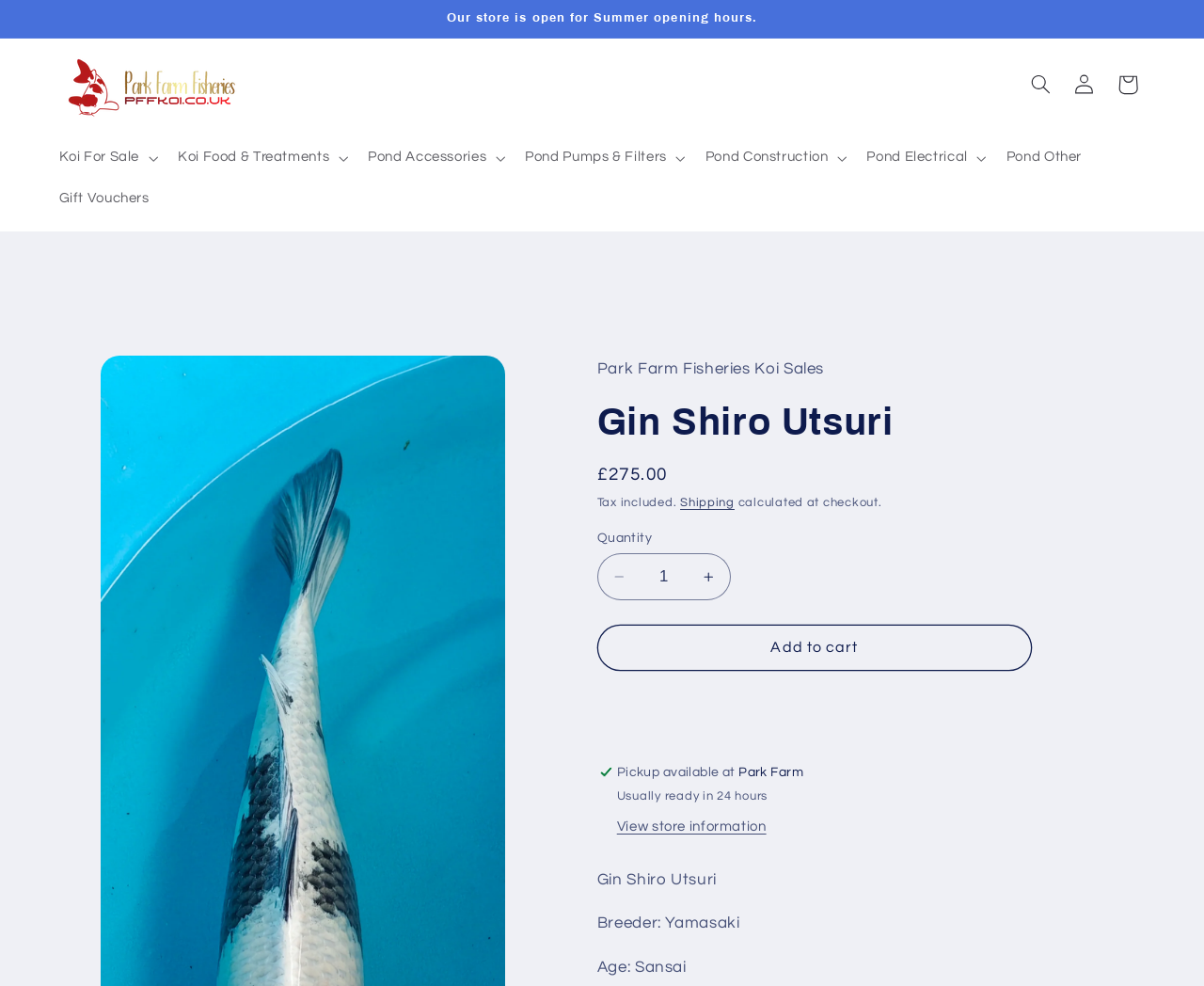Identify the bounding box coordinates of the element to click to follow this instruction: 'Decrease quantity'. Ensure the coordinates are four float values between 0 and 1, provided as [left, top, right, bottom].

[0.497, 0.561, 0.532, 0.608]